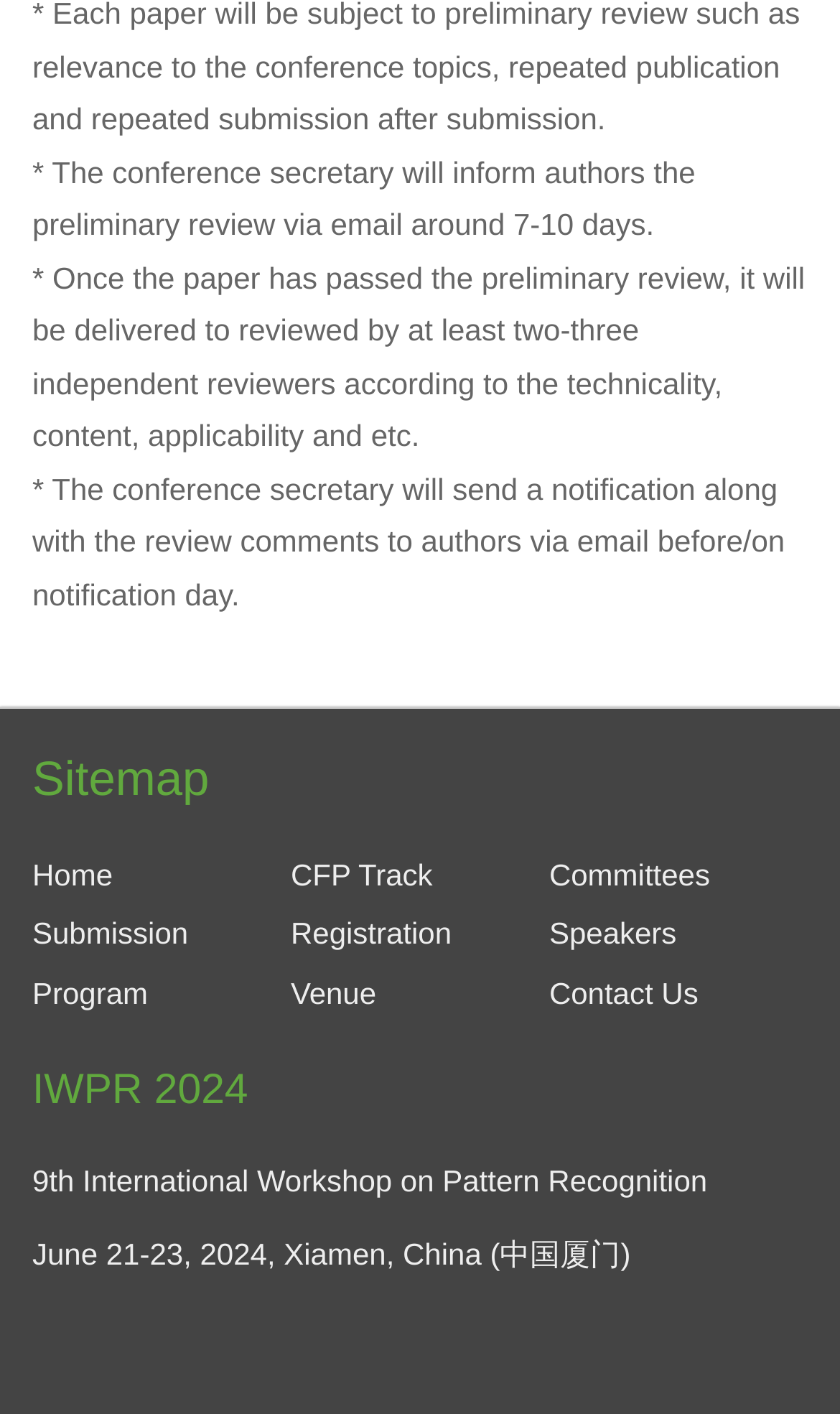Determine the bounding box coordinates of the UI element described by: "Speakers".

[0.654, 0.648, 0.805, 0.672]